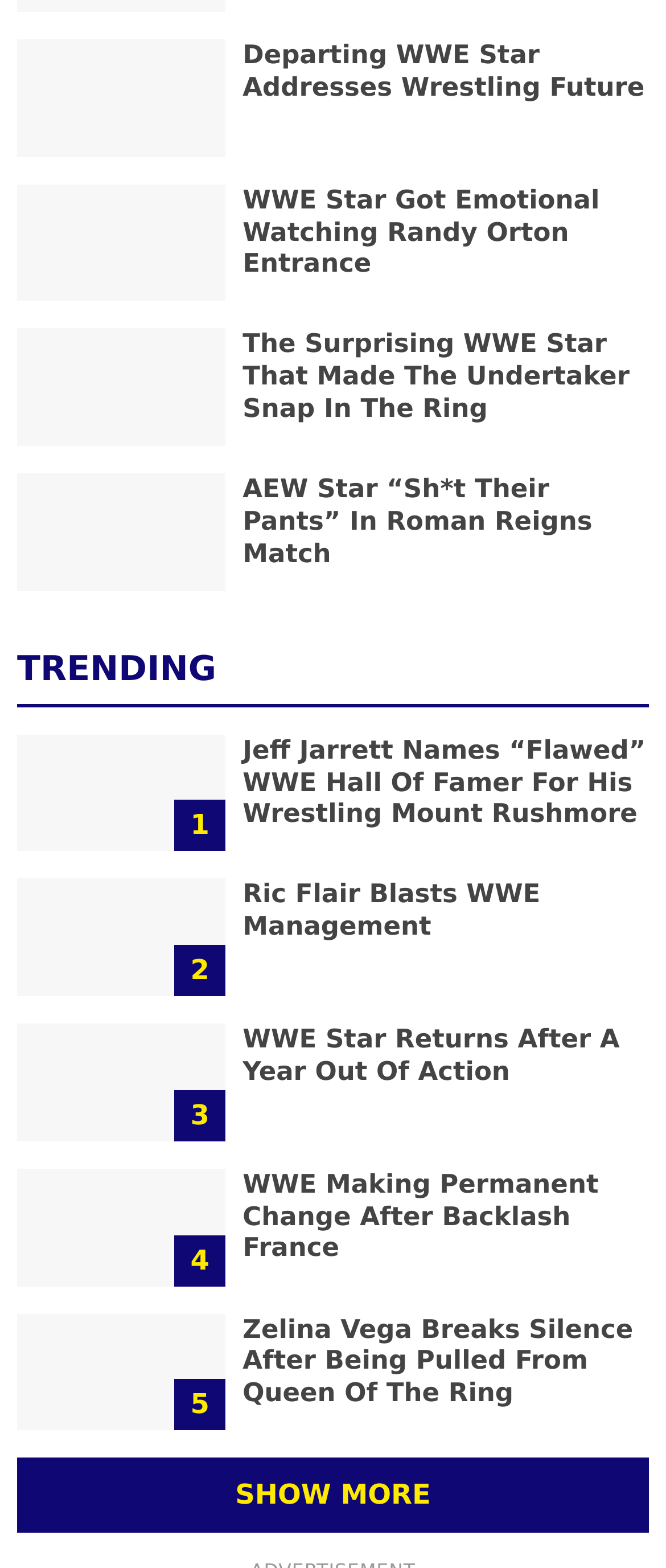Please provide the bounding box coordinate of the region that matches the element description: Show more. Coordinates should be in the format (top-left x, top-left y, bottom-right x, bottom-right y) and all values should be between 0 and 1.

[0.026, 0.908, 0.974, 0.956]